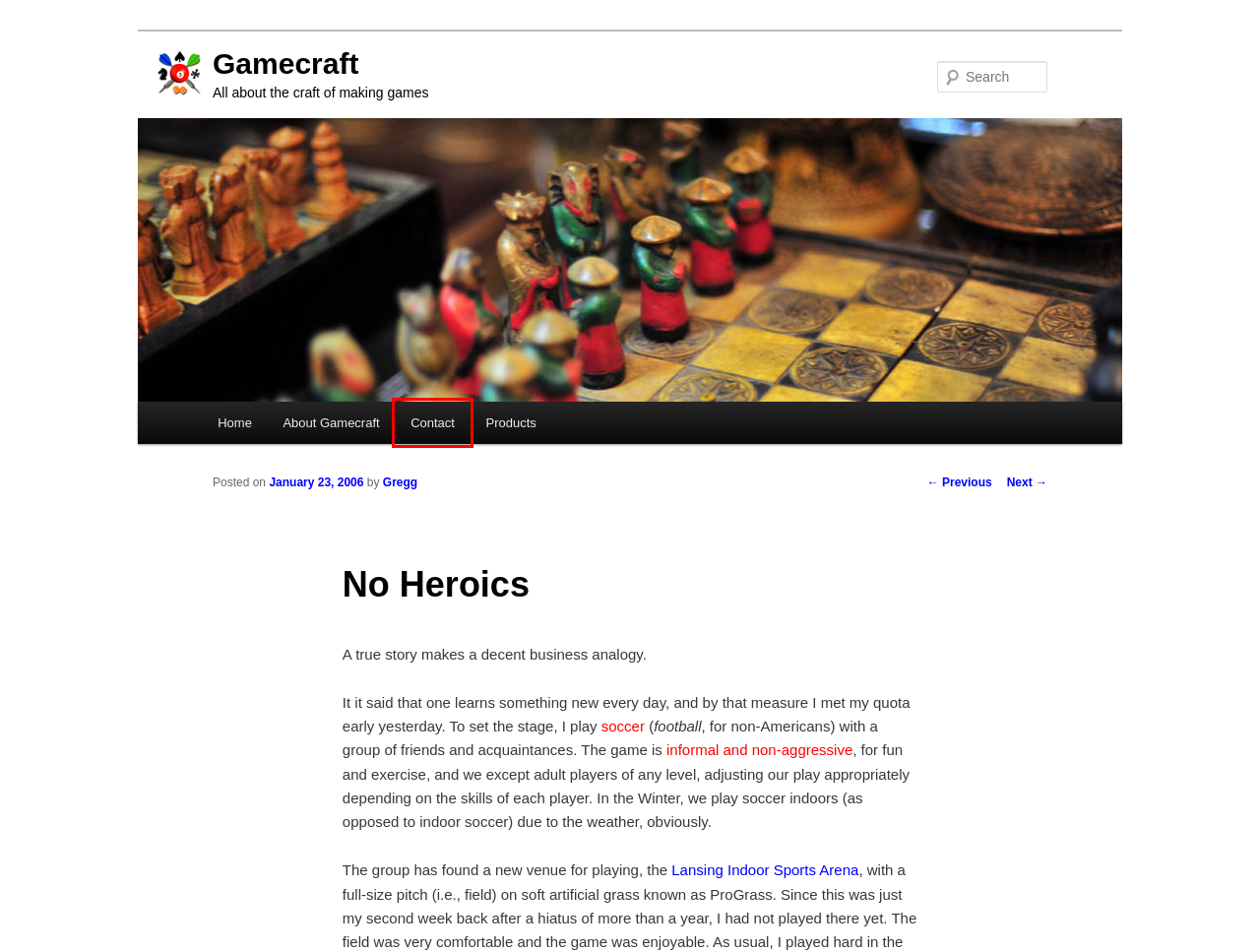You have a screenshot of a webpage with an element surrounded by a red bounding box. Choose the webpage description that best describes the new page after clicking the element inside the red bounding box. Here are the candidates:
A. About Gamecraft | Gamecraft
B. Lousy Research | Gamecraft
C. Contact | Gamecraft
D. Products | Gamecraft
E. Gregg | Gamecraft
F. Gamecraft | All about the craft of making games
G. Casual Games Quarterly | Gamecraft
H. Casino Indonesia - Tempat Terbaik untuk Penggemar Judi

C